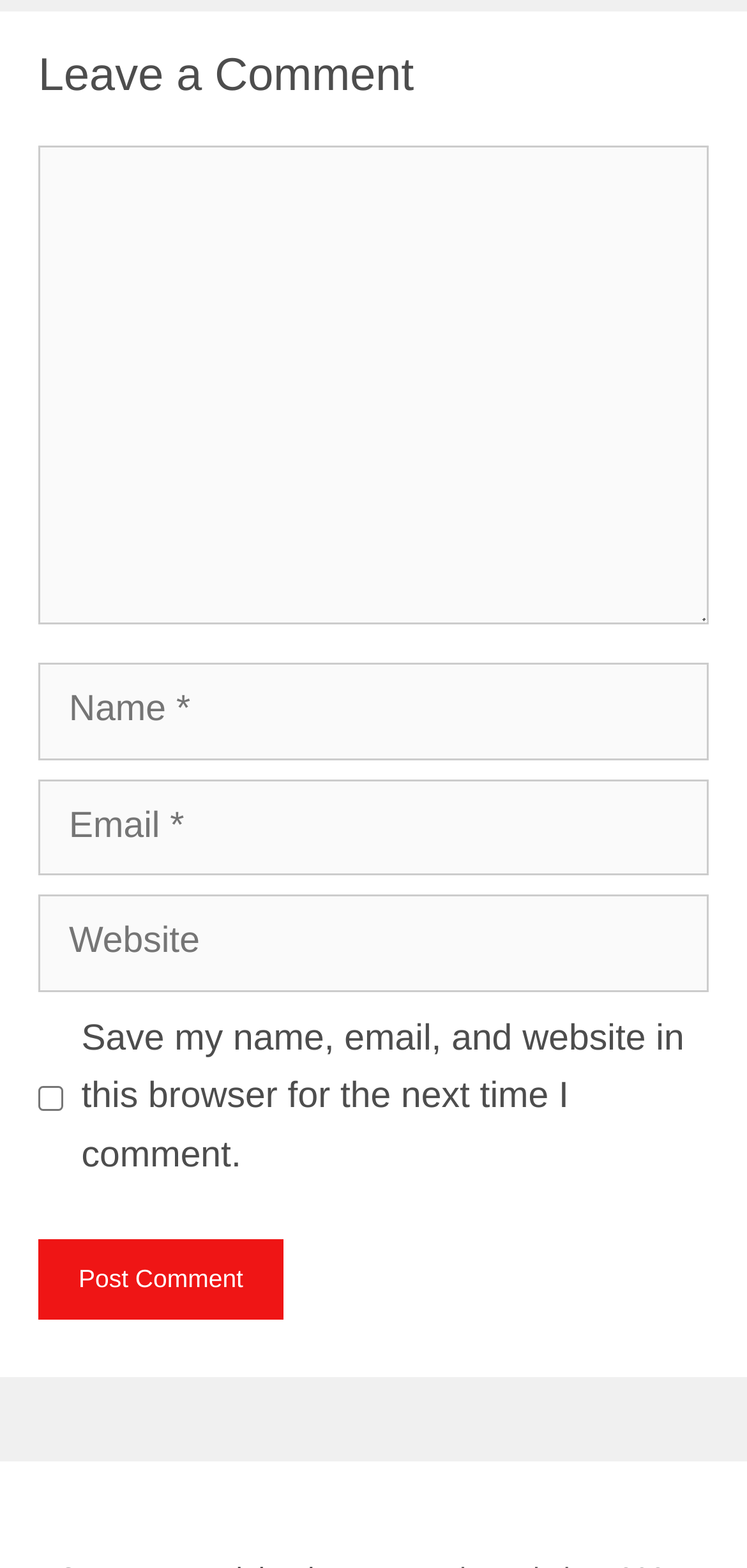What is the purpose of the text box labeled 'Comment'?
Answer with a single word or phrase, using the screenshot for reference.

Leave a comment